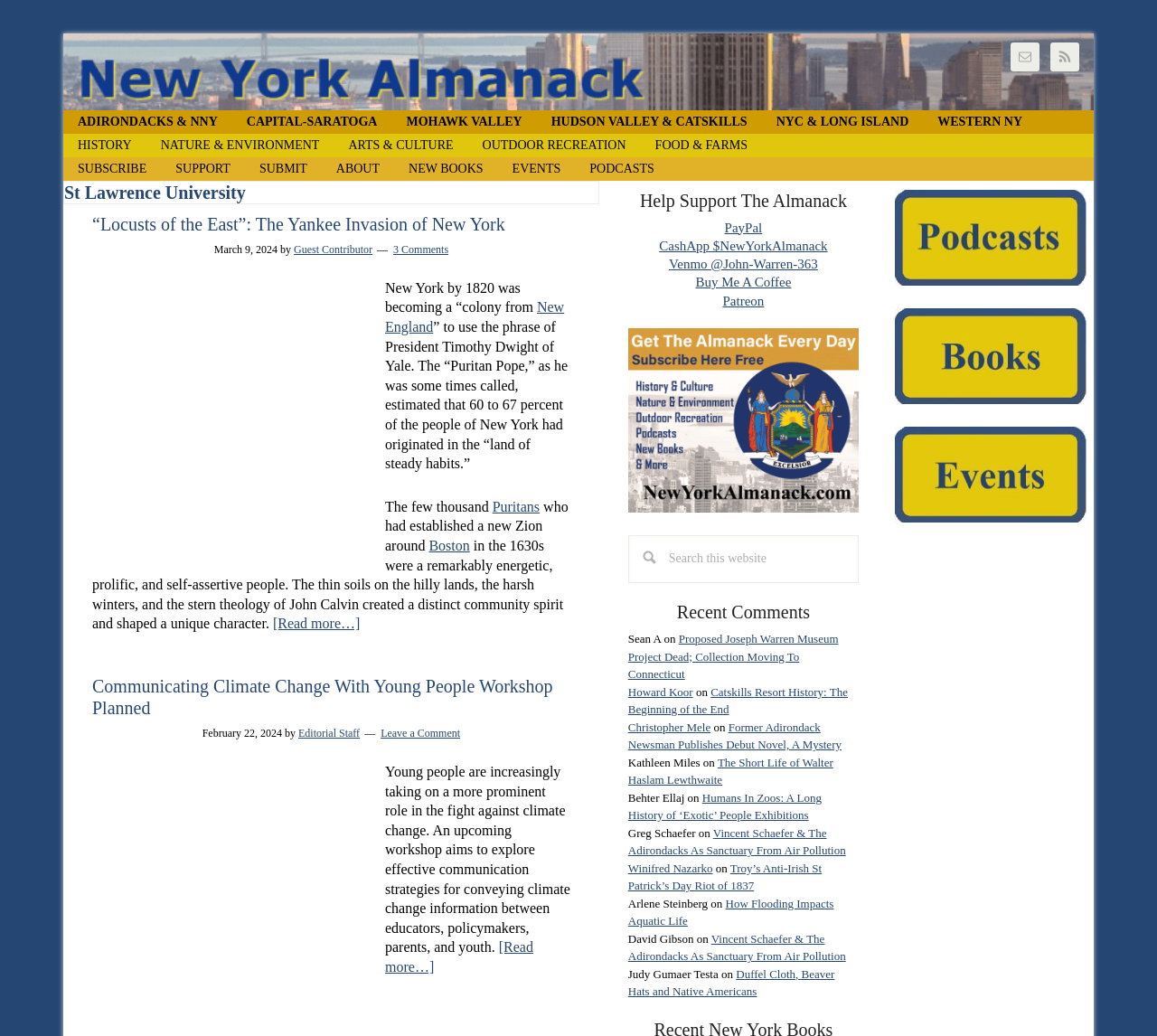What is the purpose of the workshop mentioned in the second article?
Give a one-word or short phrase answer based on the image.

Communicating Climate Change With Young People